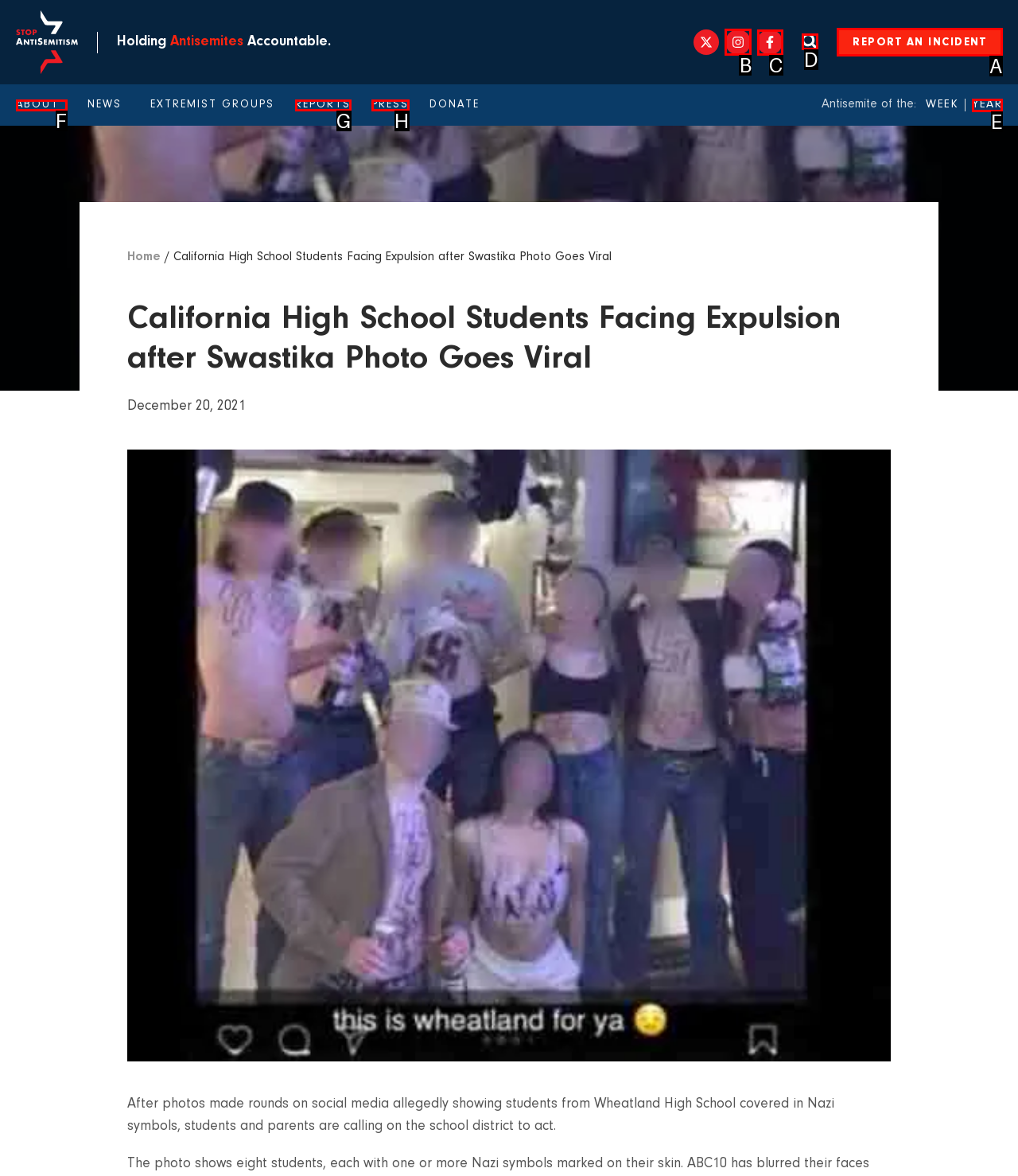Determine the HTML element to be clicked to complete the task: Click the 'Instagram' link. Answer by giving the letter of the selected option.

B